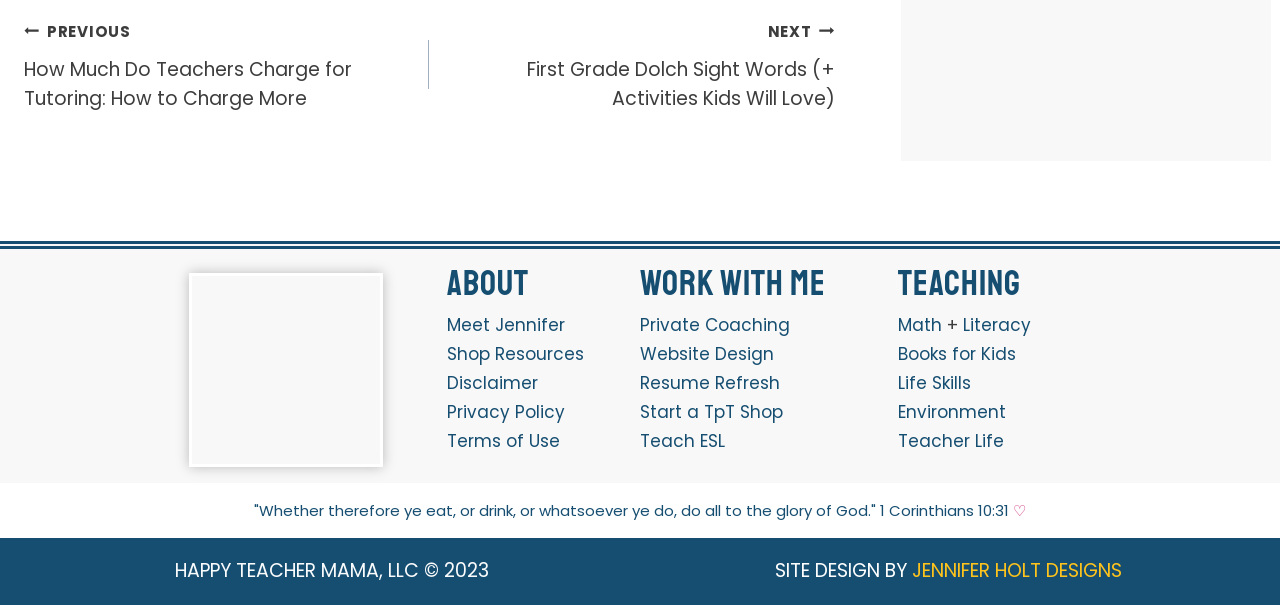Use a single word or phrase to answer this question: 
What is the name of the company that owns the website?

HAPPY TEACHER MAMA, LLC